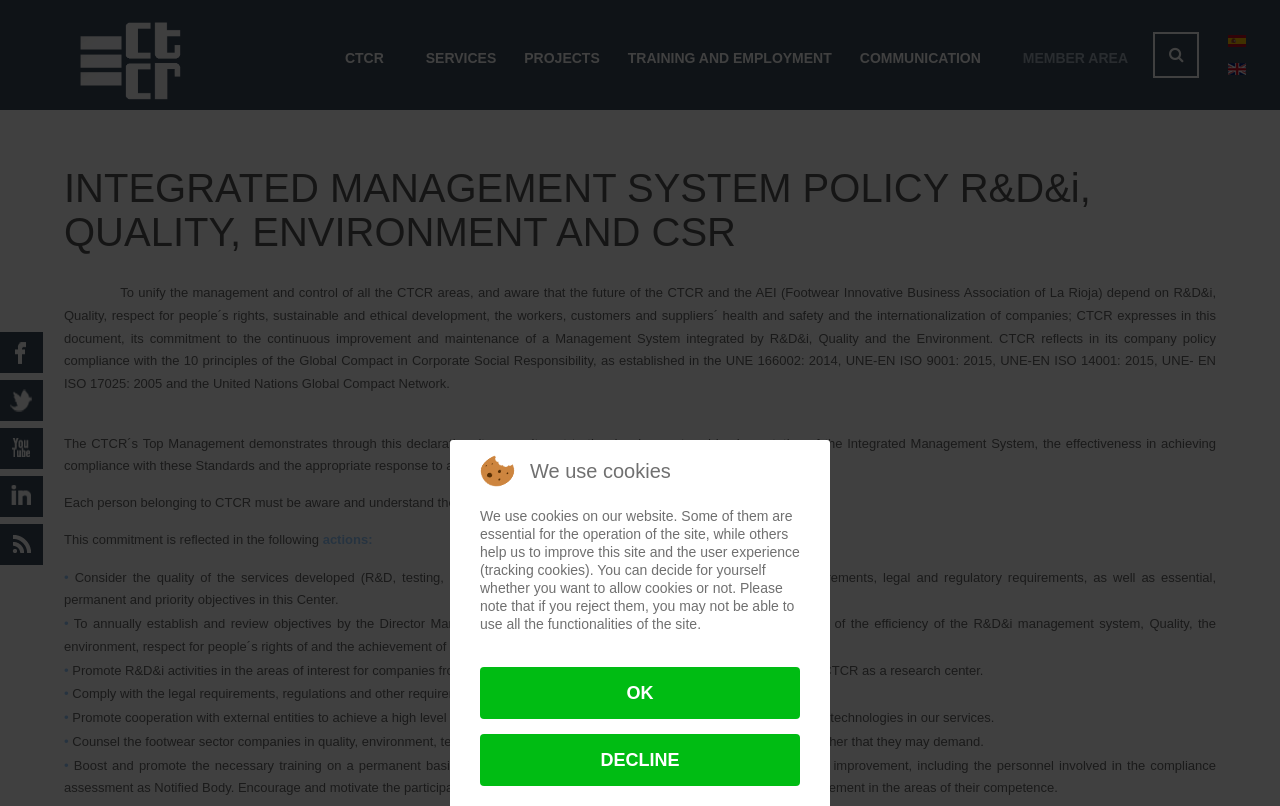Using the information in the image, give a comprehensive answer to the question: 
What is the purpose of the R&D&i activities?

The purpose of the R&D&i activities can be found in the policy statement where it is mentioned that 'Promote R&D&i activities in the areas of interest for companies from the footwear and footwear components sector, to consolidate CTCR as a research center'.